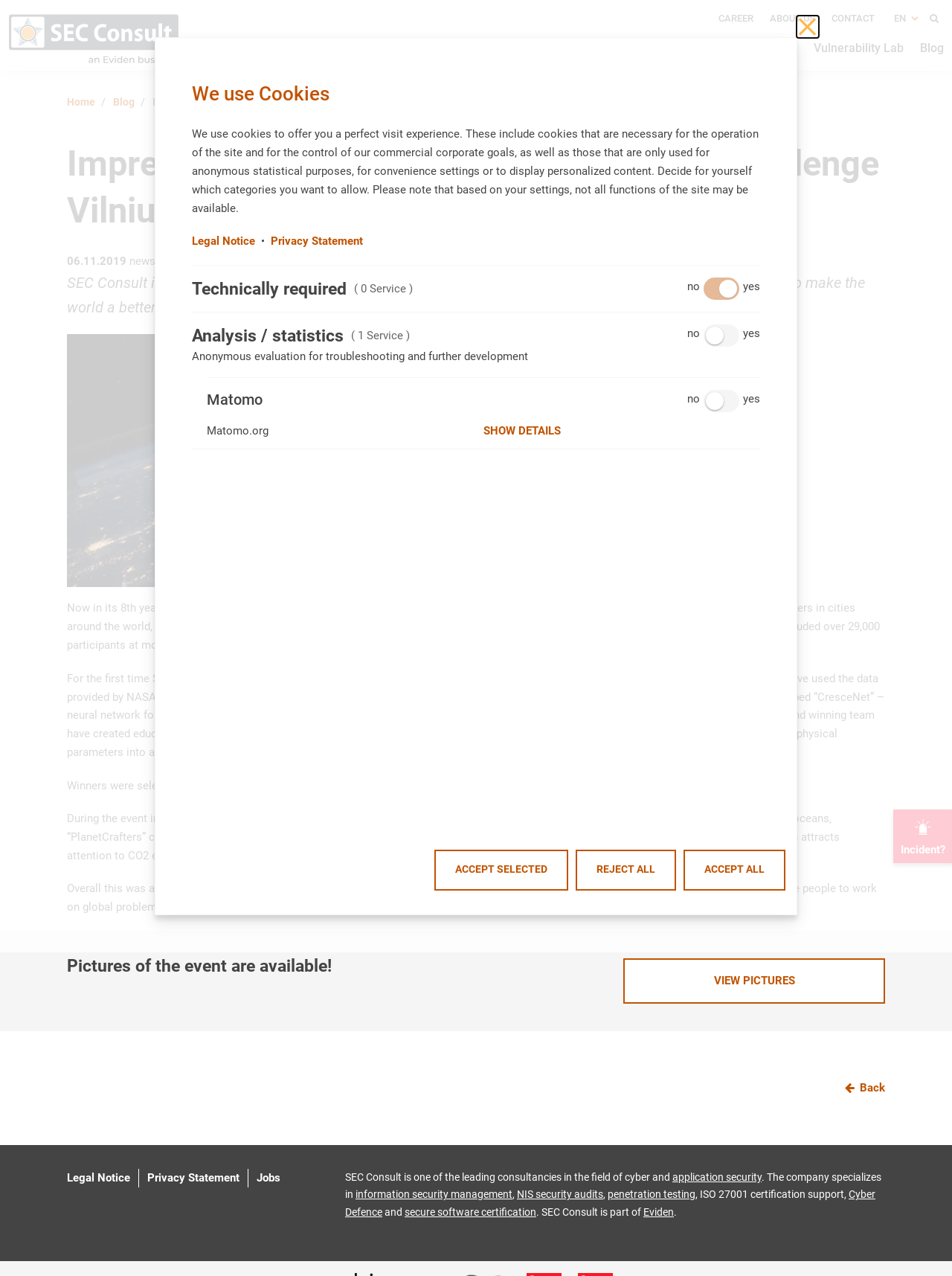Please determine the bounding box coordinates, formatted as (top-left x, top-left y, bottom-right x, bottom-right y), with all values as floating point numbers between 0 and 1. Identify the bounding box of the region described as: information security management

[0.373, 0.931, 0.538, 0.941]